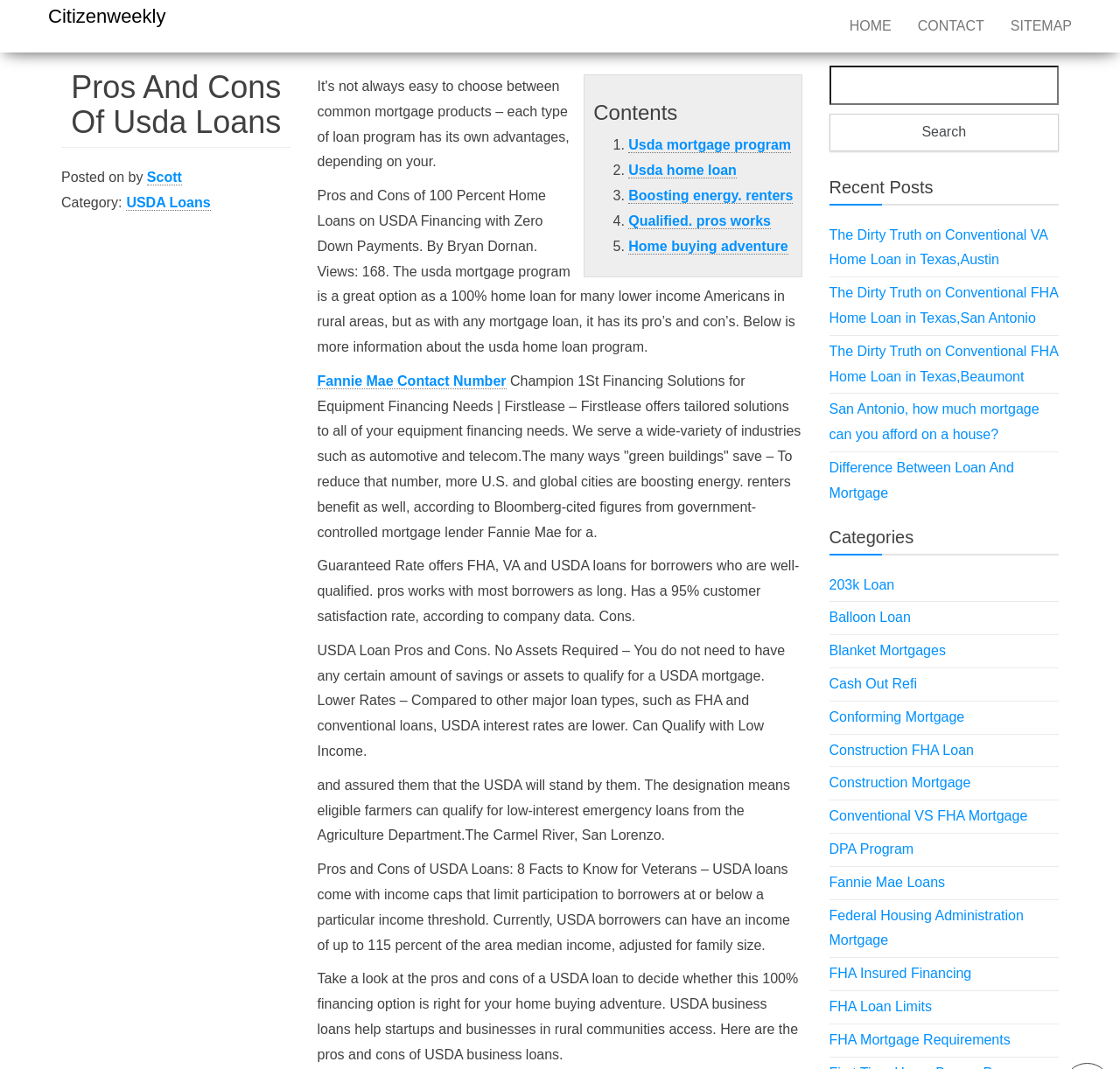Determine the bounding box coordinates of the clickable region to carry out the instruction: "Explore the 'Recent Posts' section".

[0.74, 0.166, 0.945, 0.192]